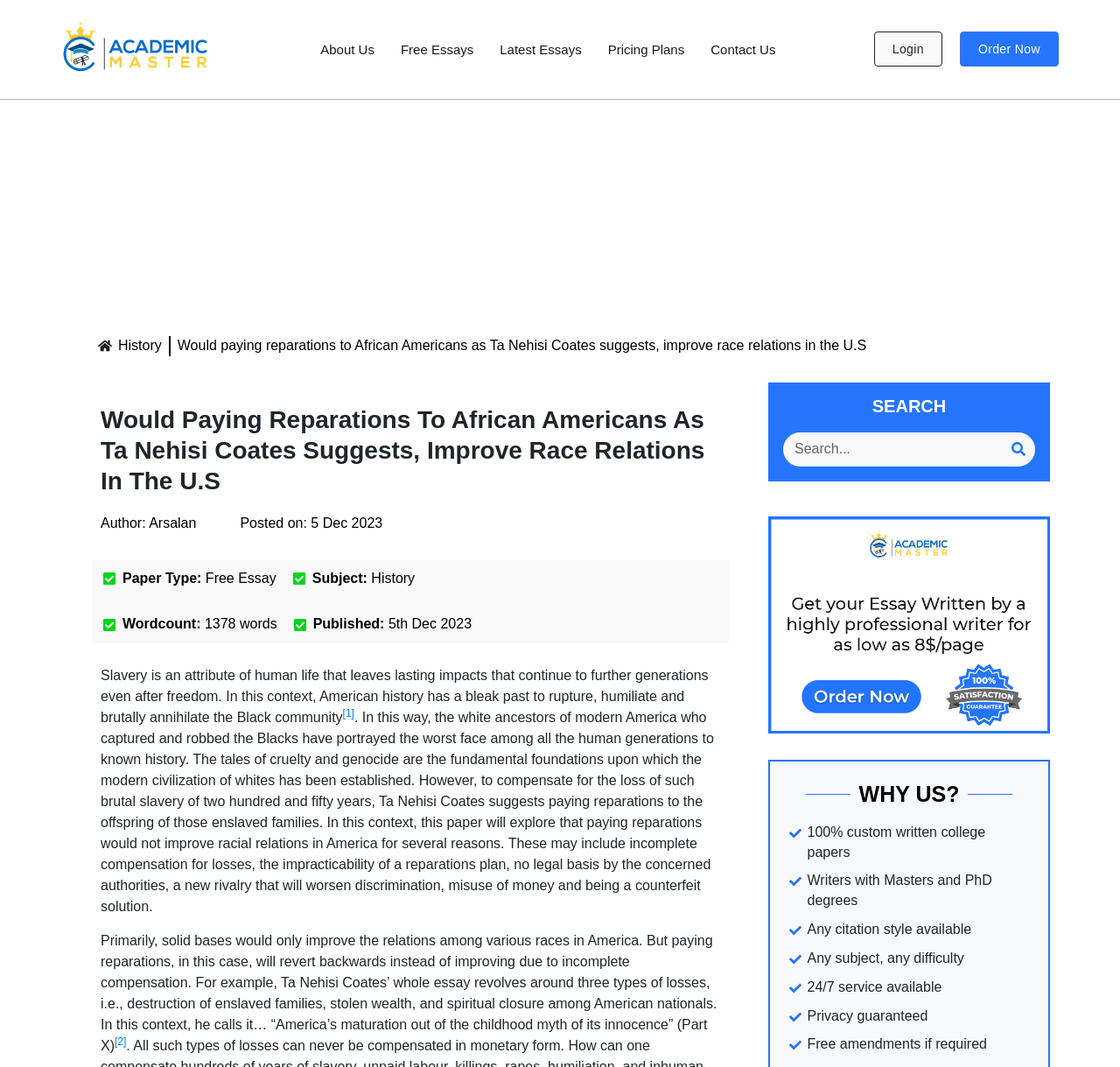What is the topic of the essay?
Please craft a detailed and exhaustive response to the question.

The topic of the essay can be determined by looking at the heading 'History' and the StaticText 'Would paying reparations to African Americans as Ta Nehisi Coates suggests, improve race relations in the U.S' which suggests that the essay is about the history of slavery and its impact on race relations in America.